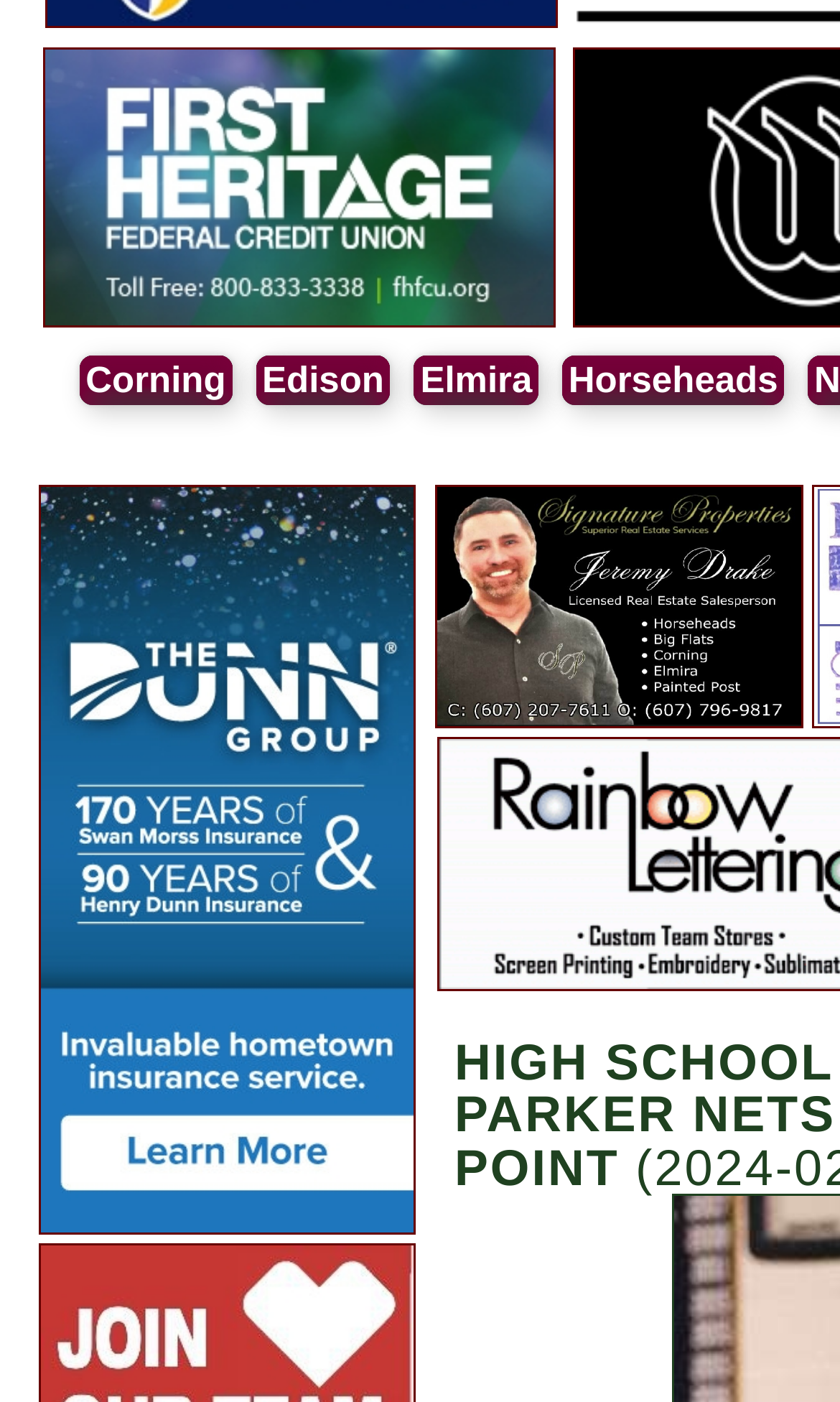Locate the UI element described by Elmira in the provided webpage screenshot. Return the bounding box coordinates in the format (top-left x, top-left y, bottom-right x, bottom-right y), ensuring all values are between 0 and 1.

[0.493, 0.254, 0.641, 0.289]